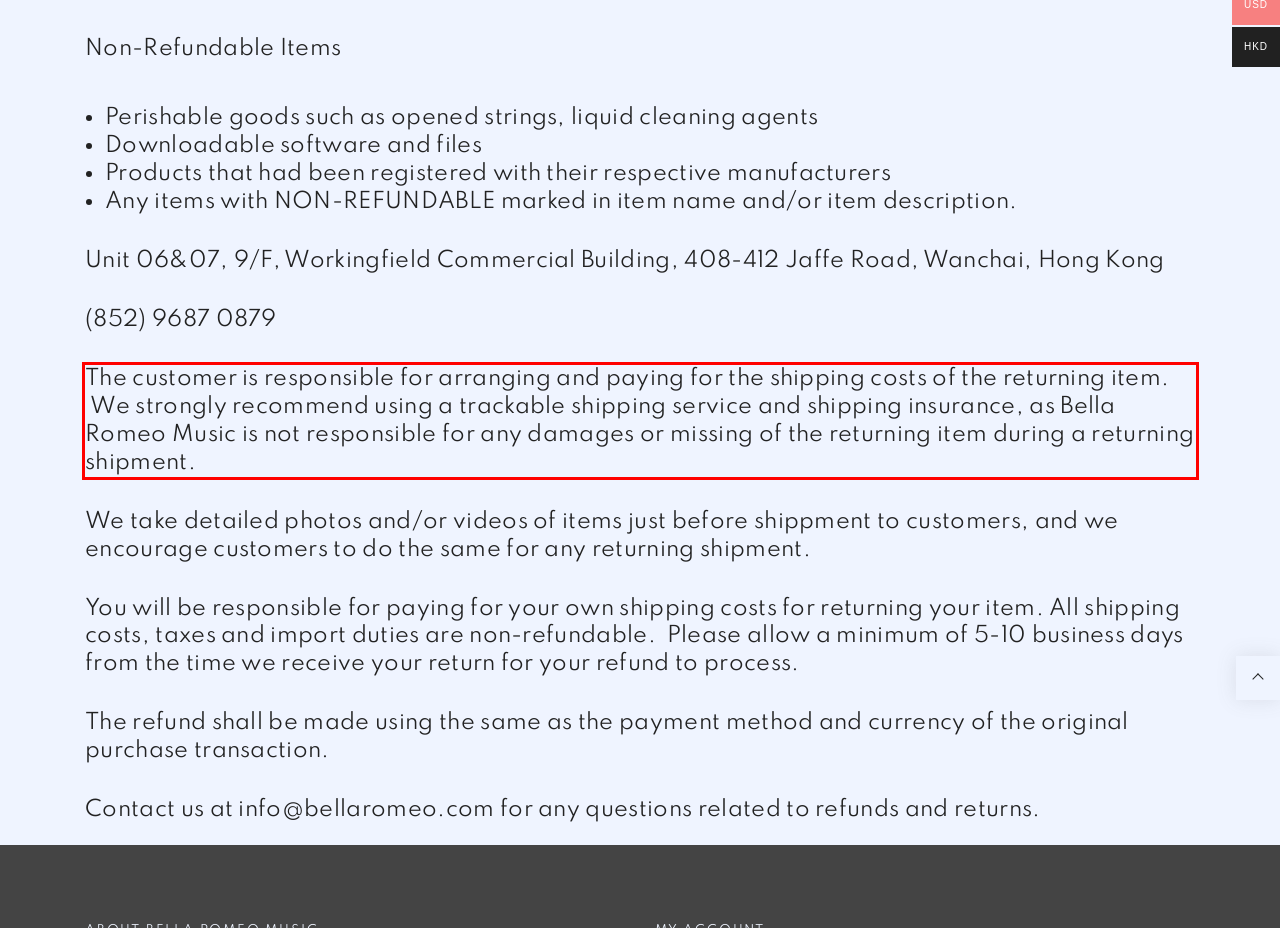Examine the screenshot of the webpage, locate the red bounding box, and perform OCR to extract the text contained within it.

The customer is responsible for arranging and paying for the shipping costs of the returning item. We strongly recommend using a trackable shipping service and shipping insurance, as Bella Romeo Music is not responsible for any damages or missing of the returning item during a returning shipment.